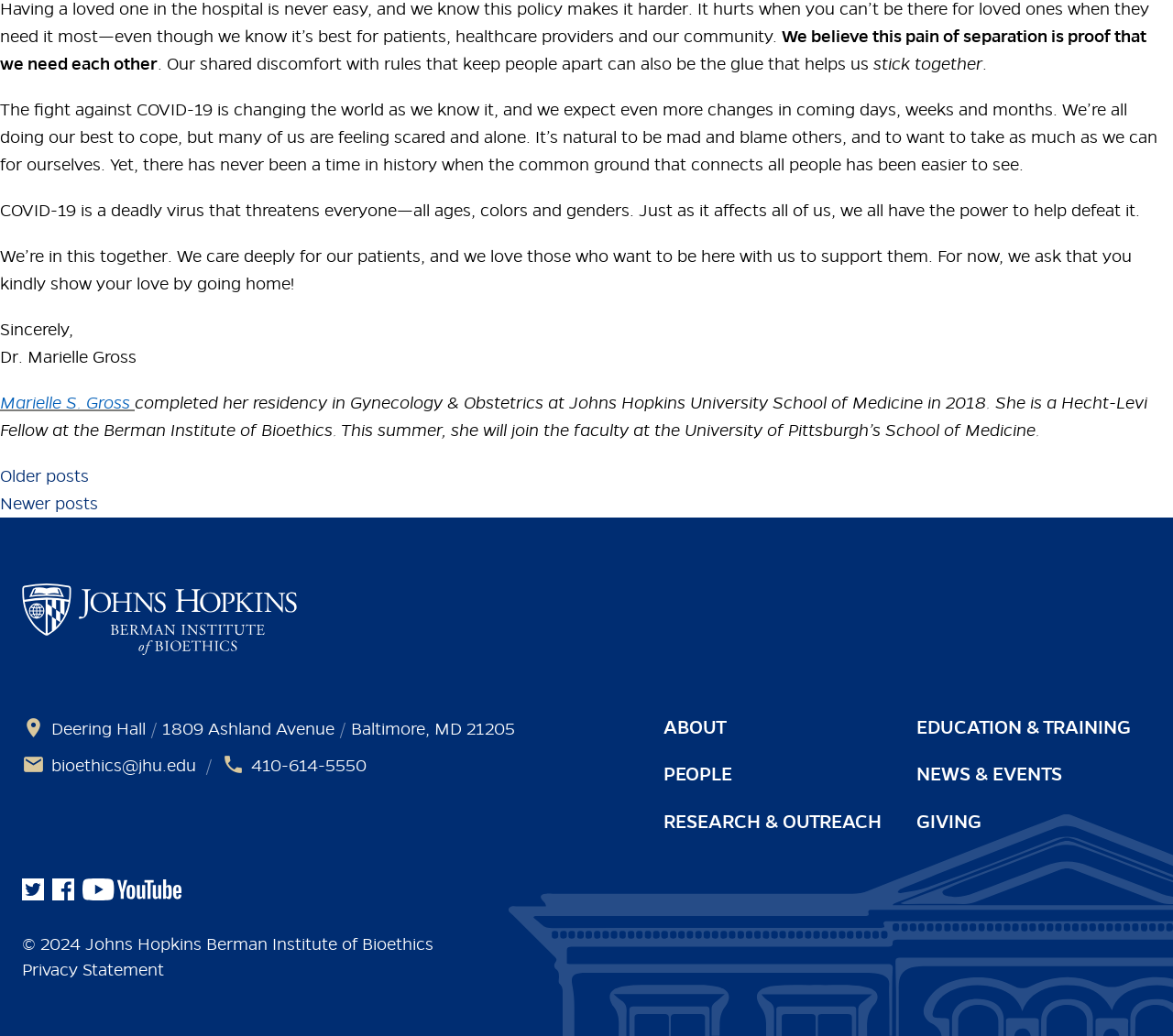Provide a one-word or brief phrase answer to the question:
Who is the author of the message?

Dr. Marielle Gross